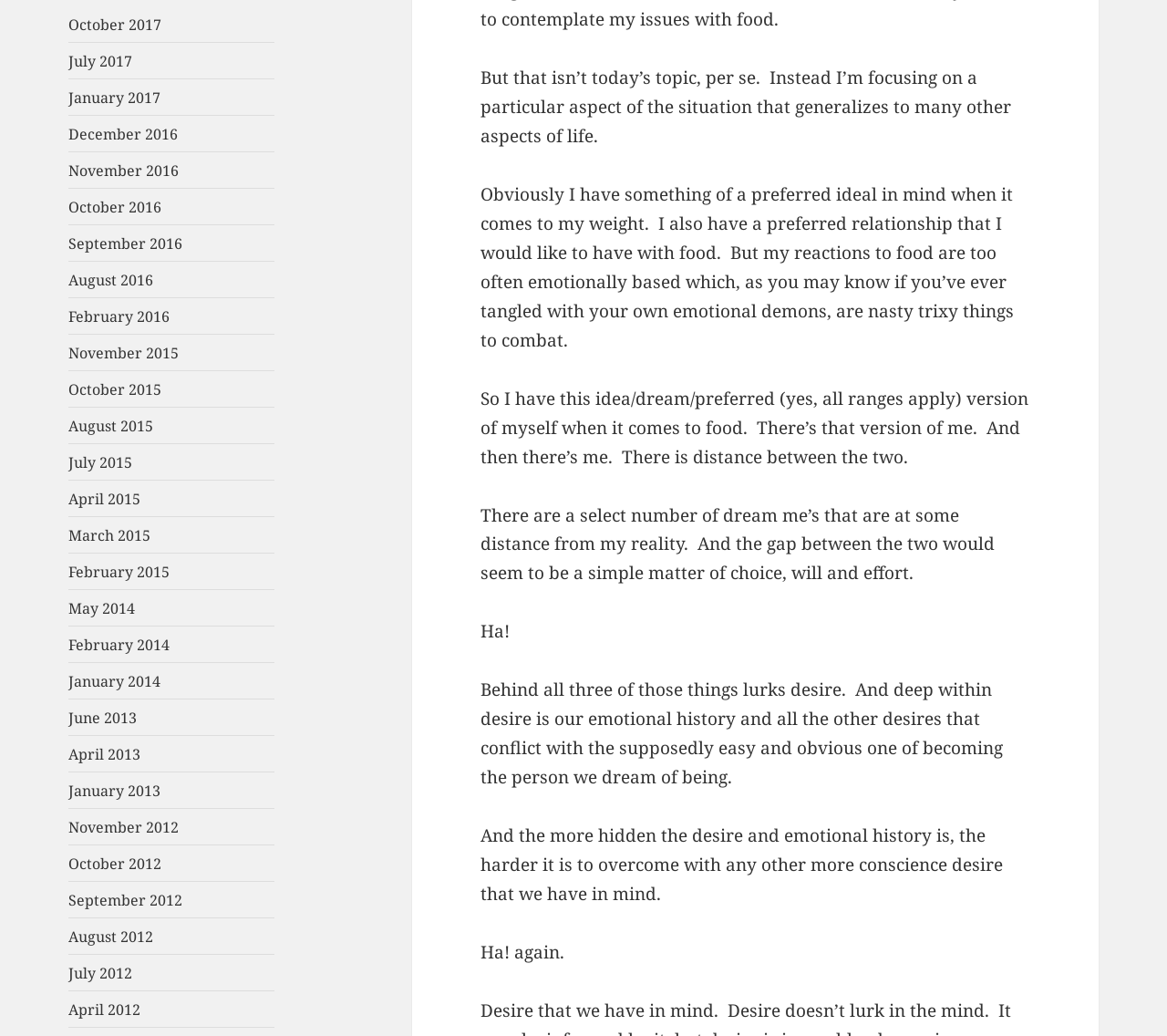Please answer the following question using a single word or phrase: 
What is the author's goal regarding their weight?

To achieve a preferred ideal